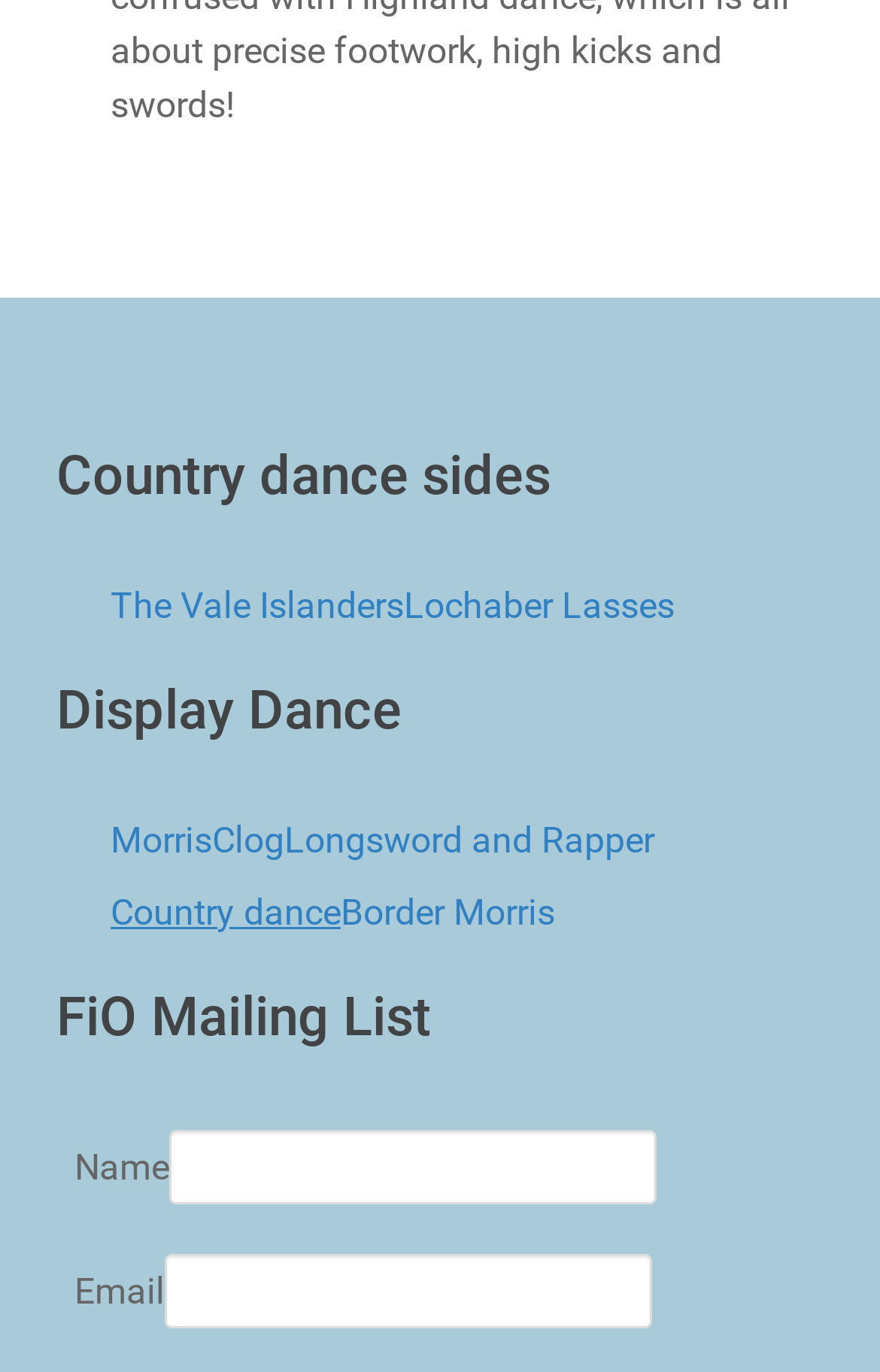Locate the bounding box coordinates of the area where you should click to accomplish the instruction: "Enter name in the textbox".

[0.192, 0.823, 0.746, 0.878]